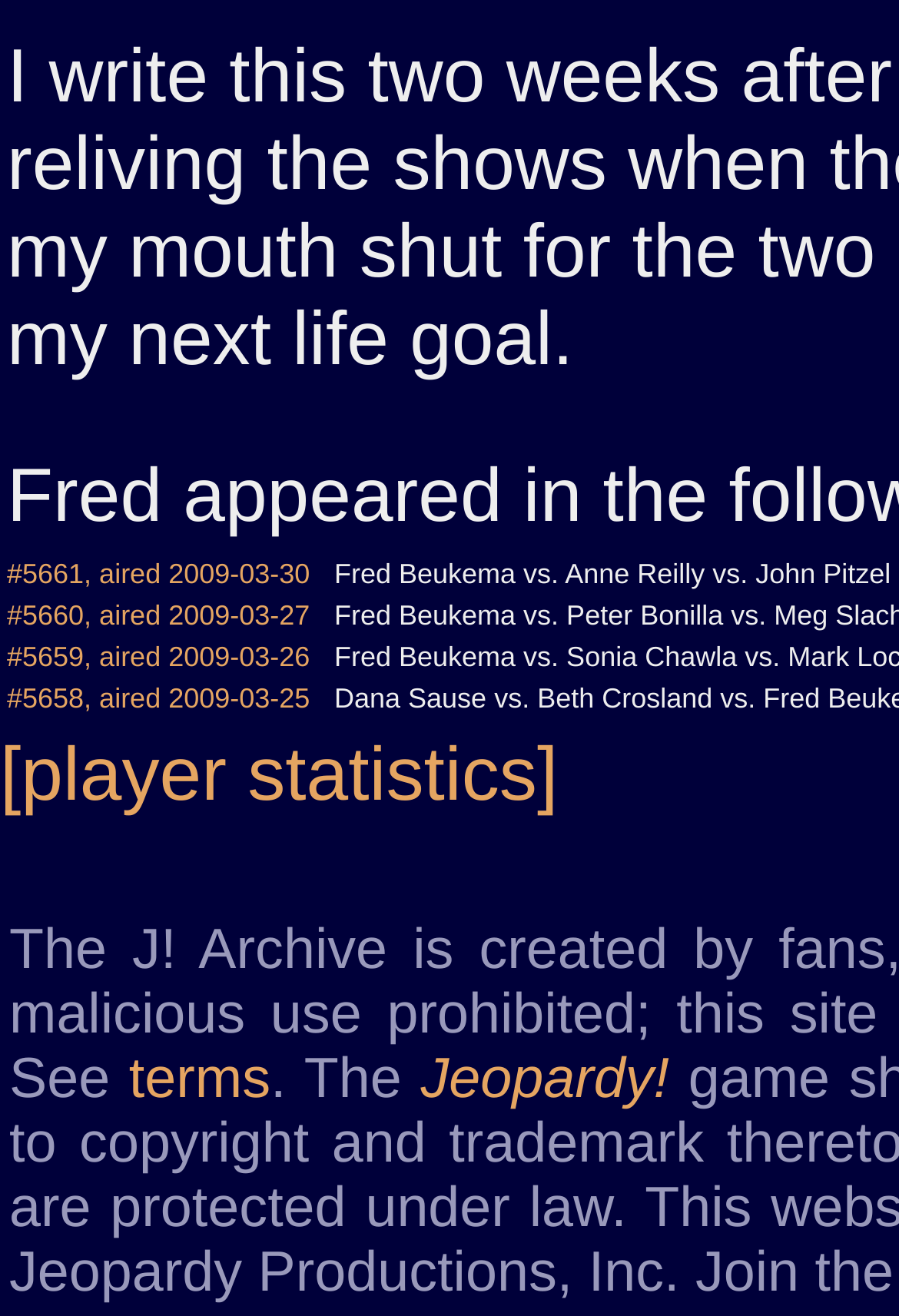What is the relationship between the links and the text above them?
Relying on the image, give a concise answer in one word or a brief phrase.

Air date and episode number